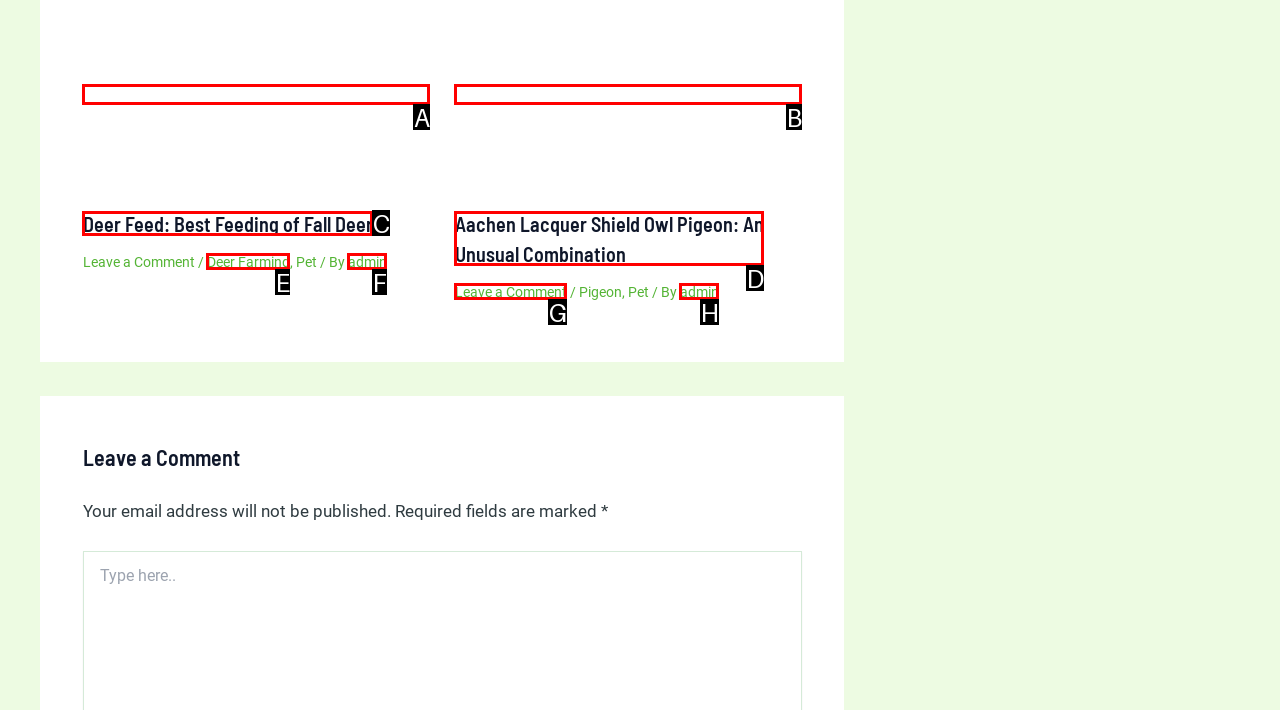Select the letter of the UI element that best matches: Deer Farming
Answer with the letter of the correct option directly.

E